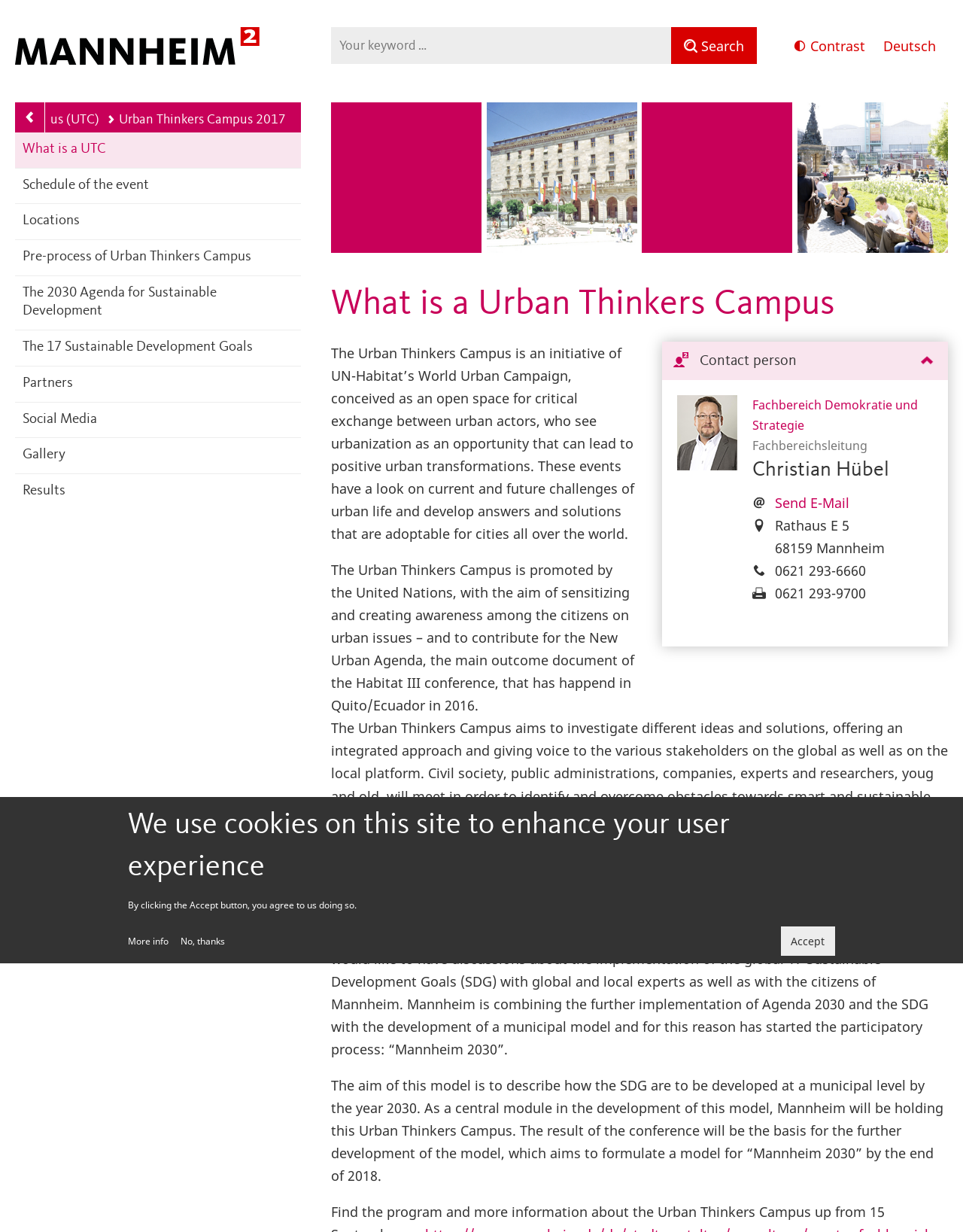What is the goal of the Mannheim 2030 model?
Provide an in-depth and detailed explanation in response to the question.

The goal of the Mannheim 2030 model is to describe how the 17 Sustainable Development Goals (SDG) are to be developed at a municipal level by the year 2030, as stated on the webpage.